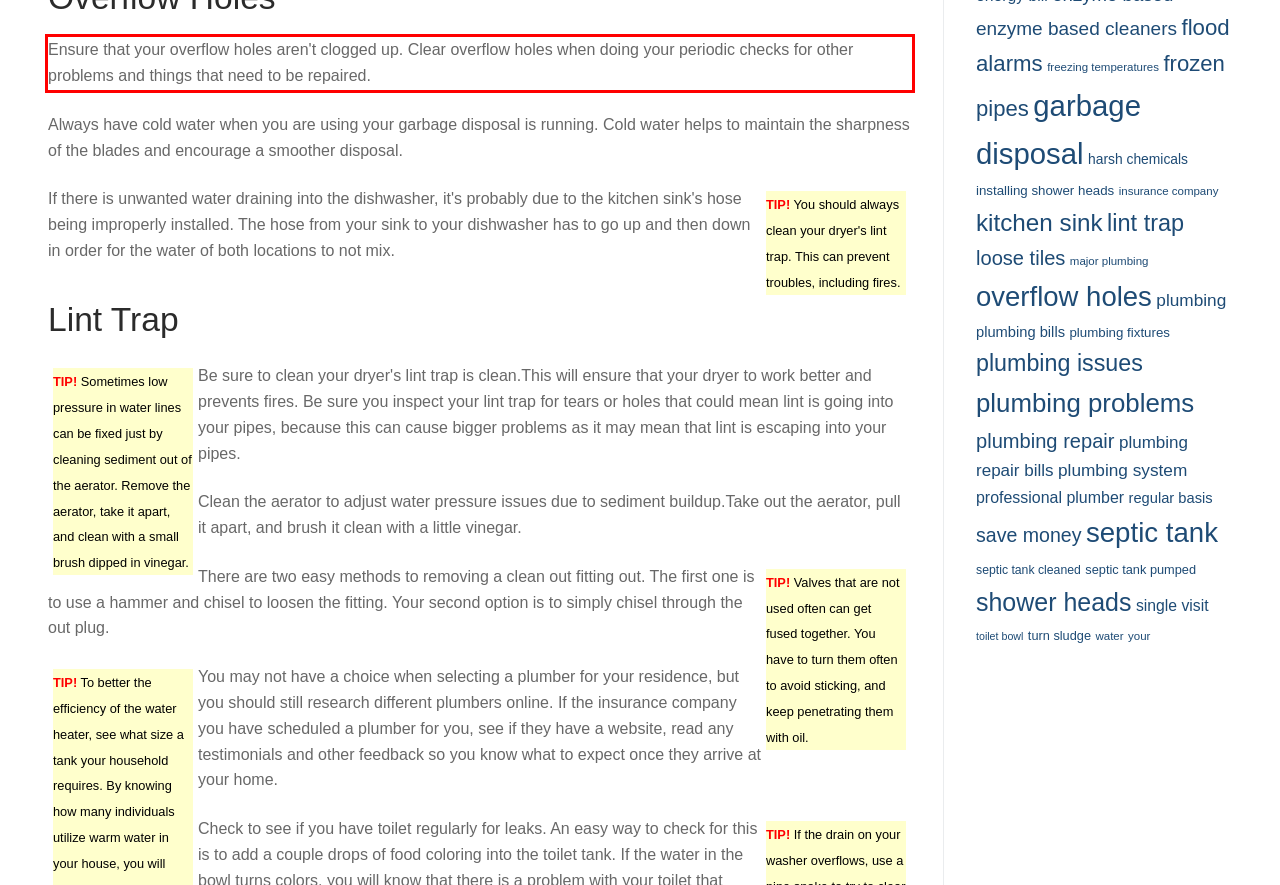You are provided with a webpage screenshot that includes a red rectangle bounding box. Extract the text content from within the bounding box using OCR.

Ensure that your overflow holes aren't clogged up. Clear overflow holes when doing your periodic checks for other problems and things that need to be repaired.